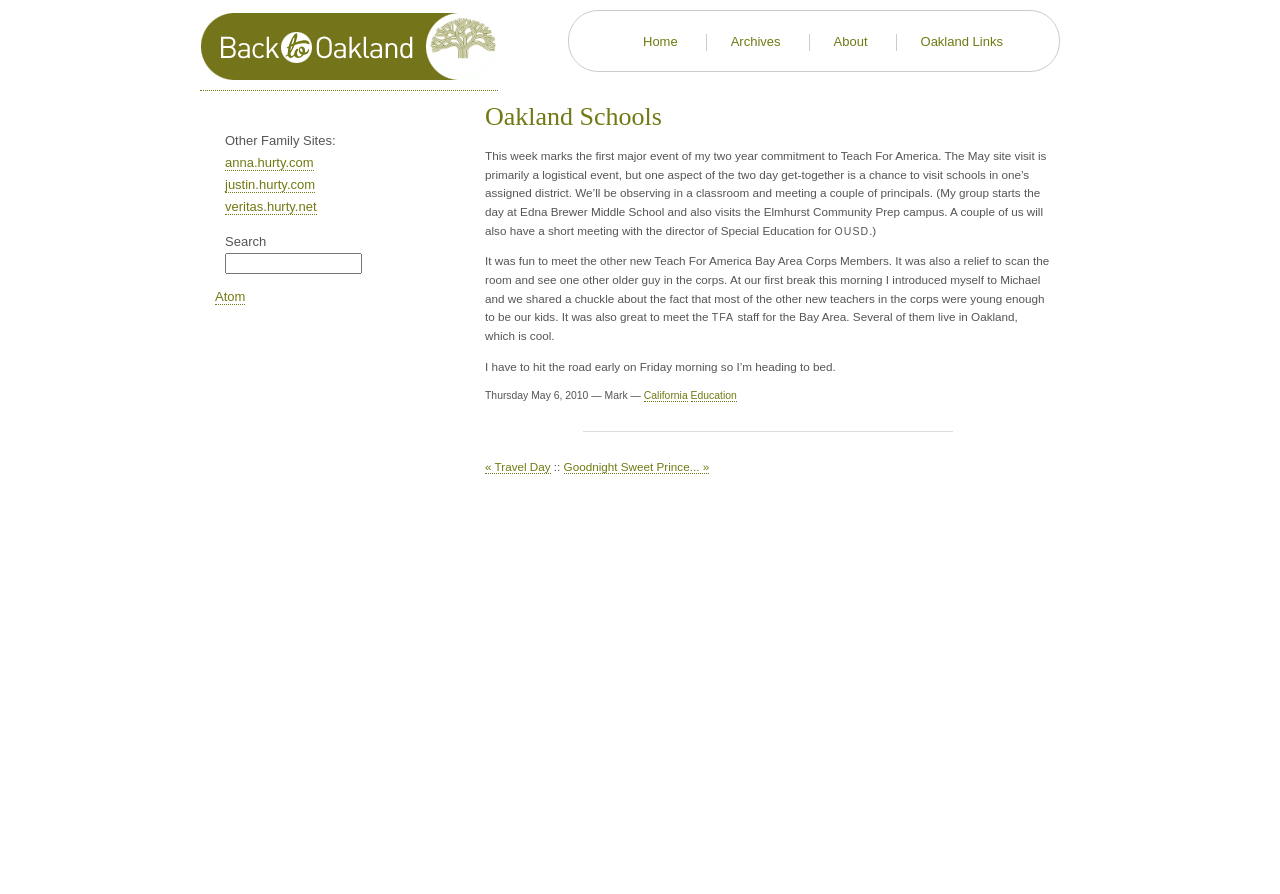Answer the following in one word or a short phrase: 
What is the name of the organization?

Teach For America